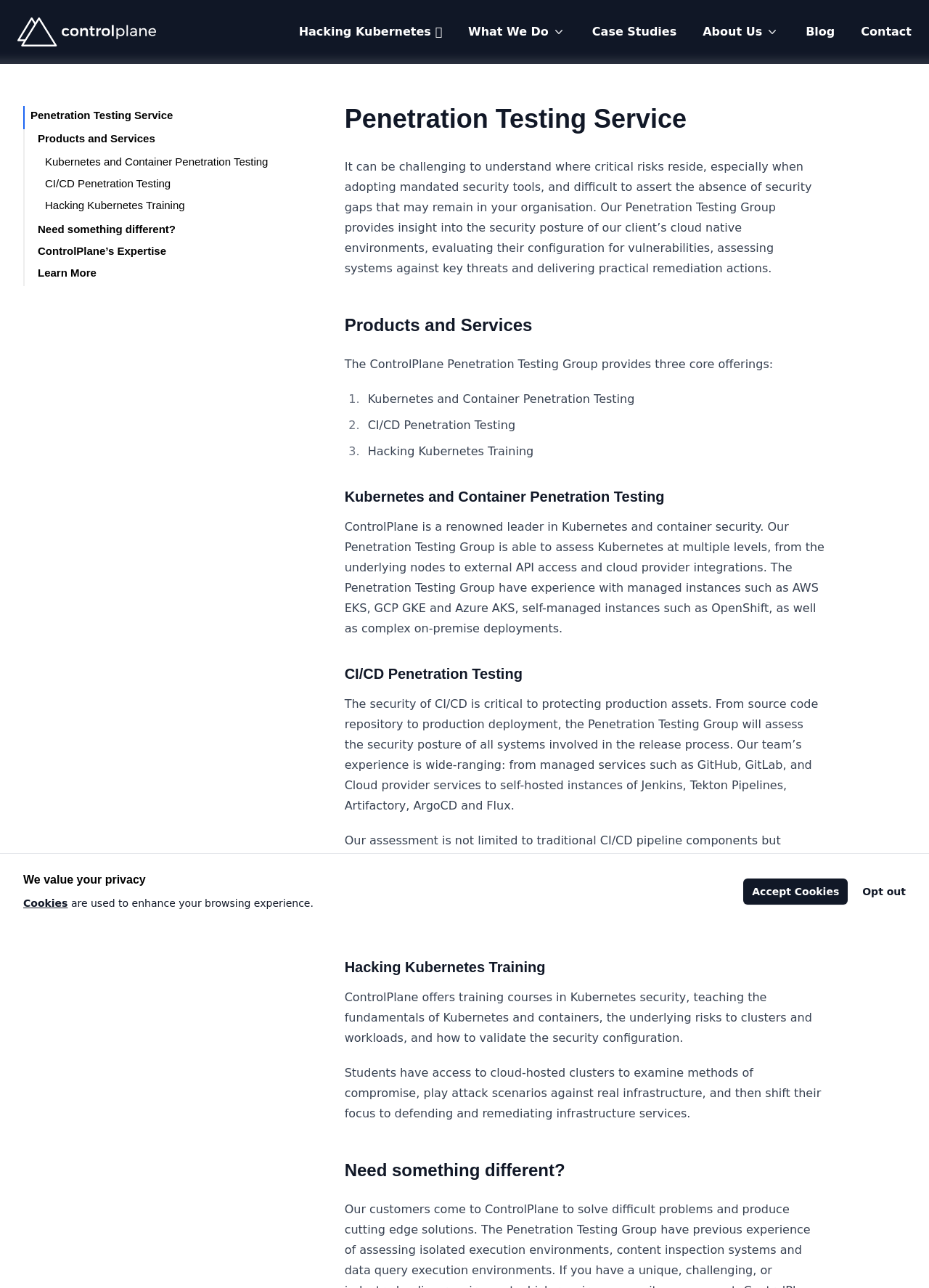Determine the bounding box coordinates for the area that needs to be clicked to fulfill this task: "Learn more about 'Penetration Testing Service'". The coordinates must be given as four float numbers between 0 and 1, i.e., [left, top, right, bottom].

[0.033, 0.085, 0.186, 0.094]